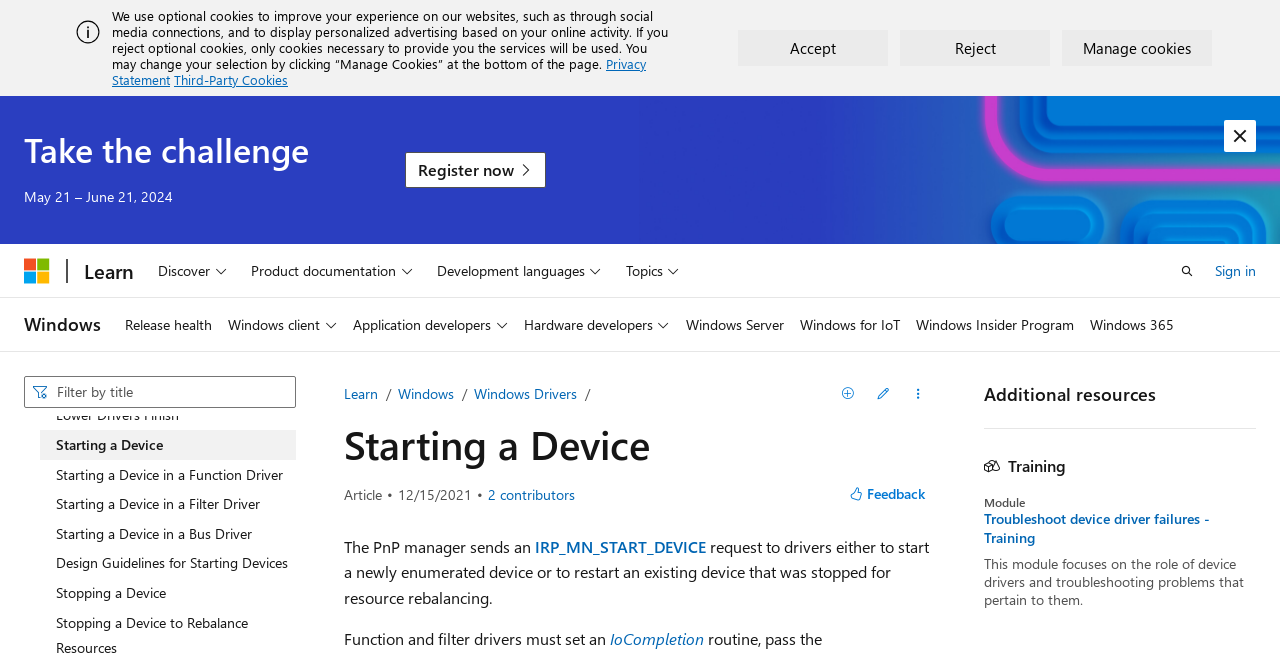Answer the following query with a single word or phrase:
What is the current date of the article review?

12/15/2021